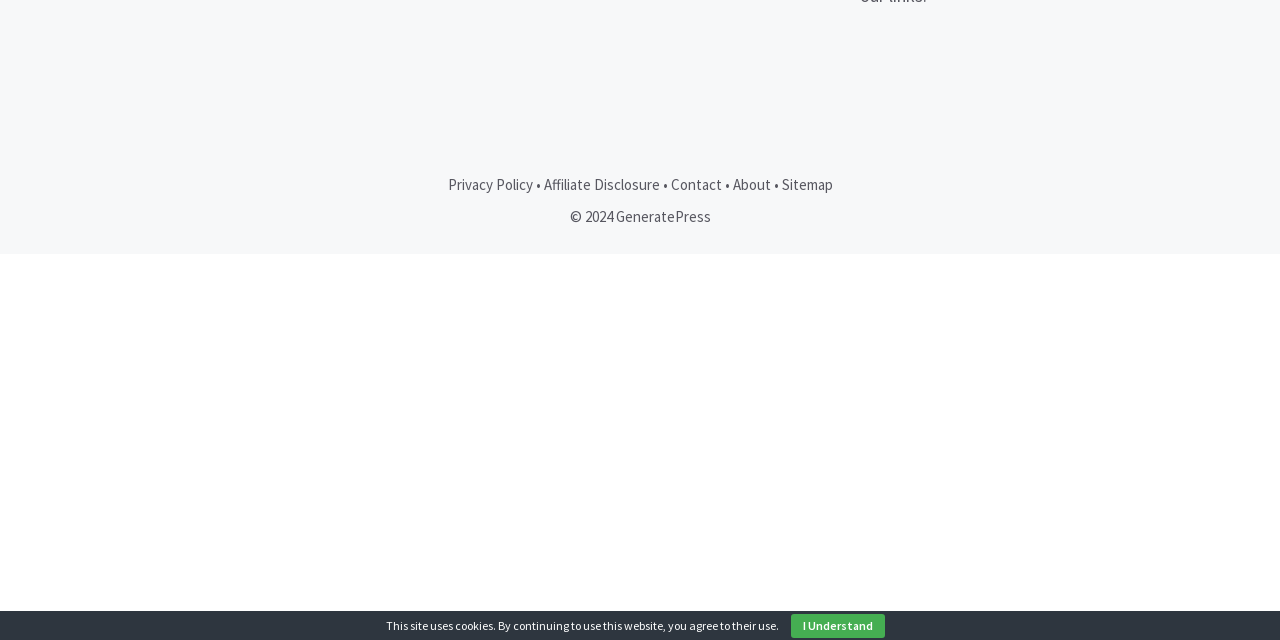Identify the bounding box coordinates for the UI element described as: "Sitemap".

[0.611, 0.273, 0.65, 0.303]